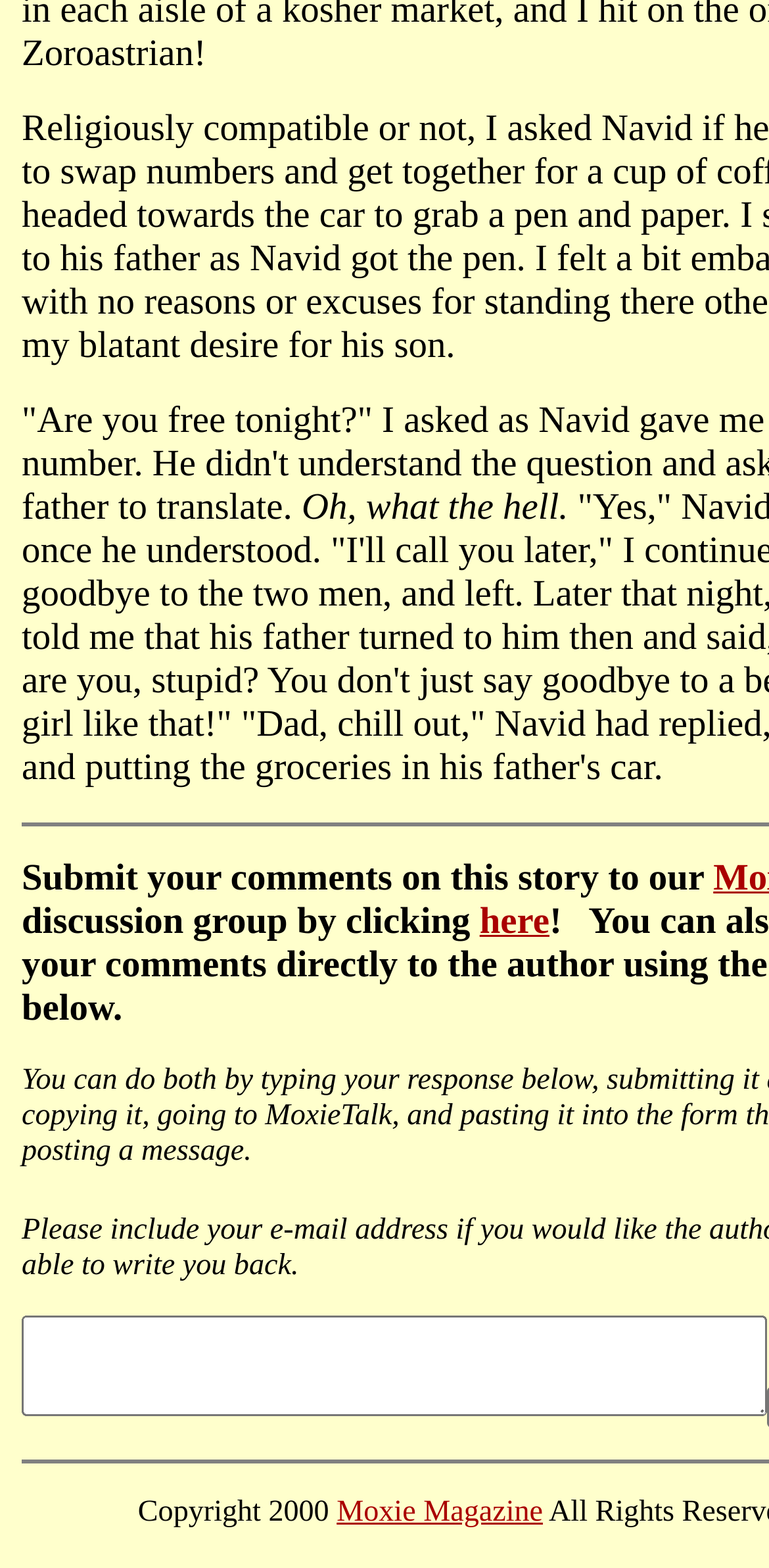Who owns the copyright?
Please provide a single word or phrase as your answer based on the screenshot.

Moxie Magazine